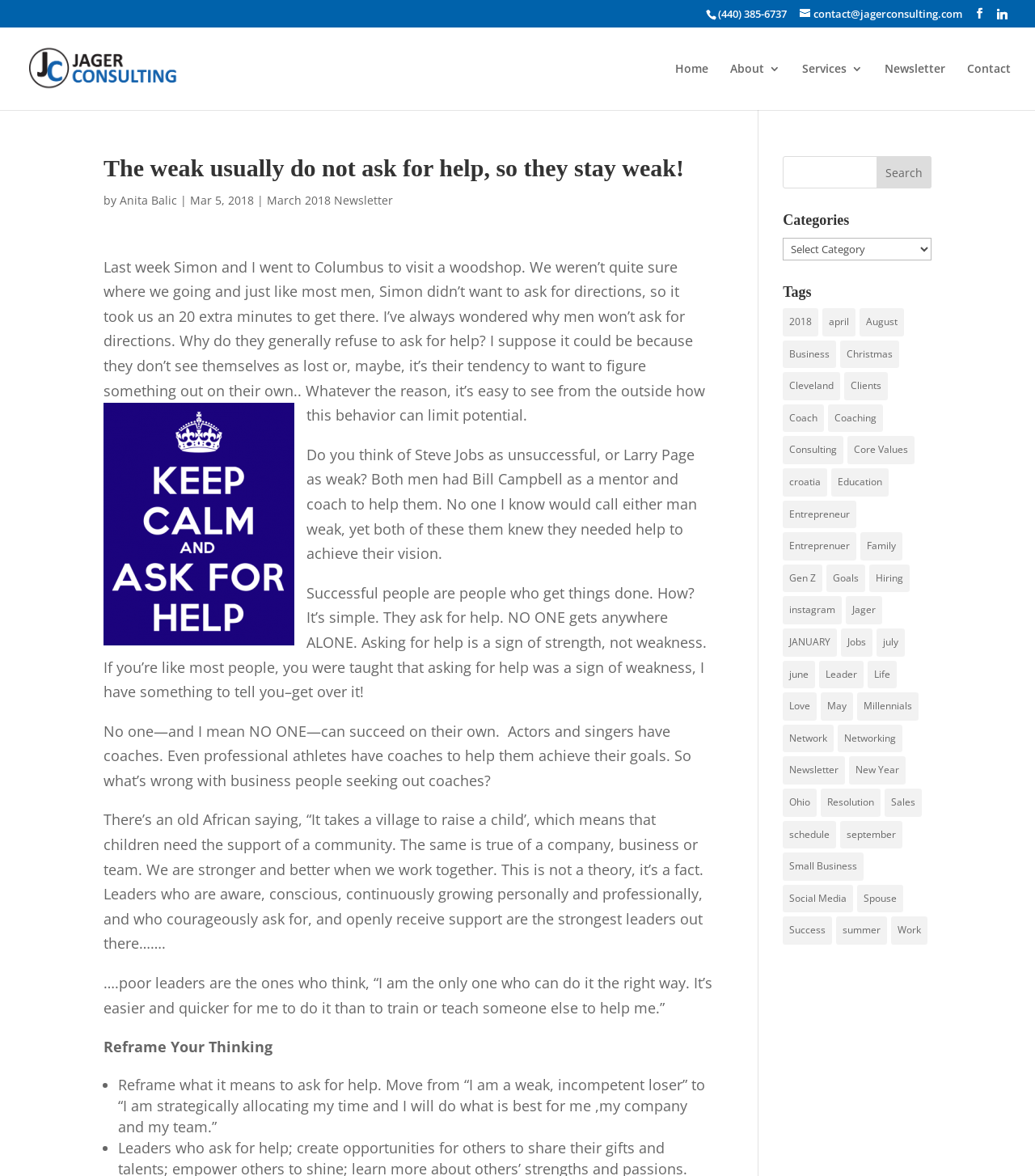Determine the bounding box coordinates of the clickable element to complete this instruction: "Click on the 'Contact' link". Provide the coordinates in the format of four float numbers between 0 and 1, [left, top, right, bottom].

[0.934, 0.053, 0.977, 0.093]